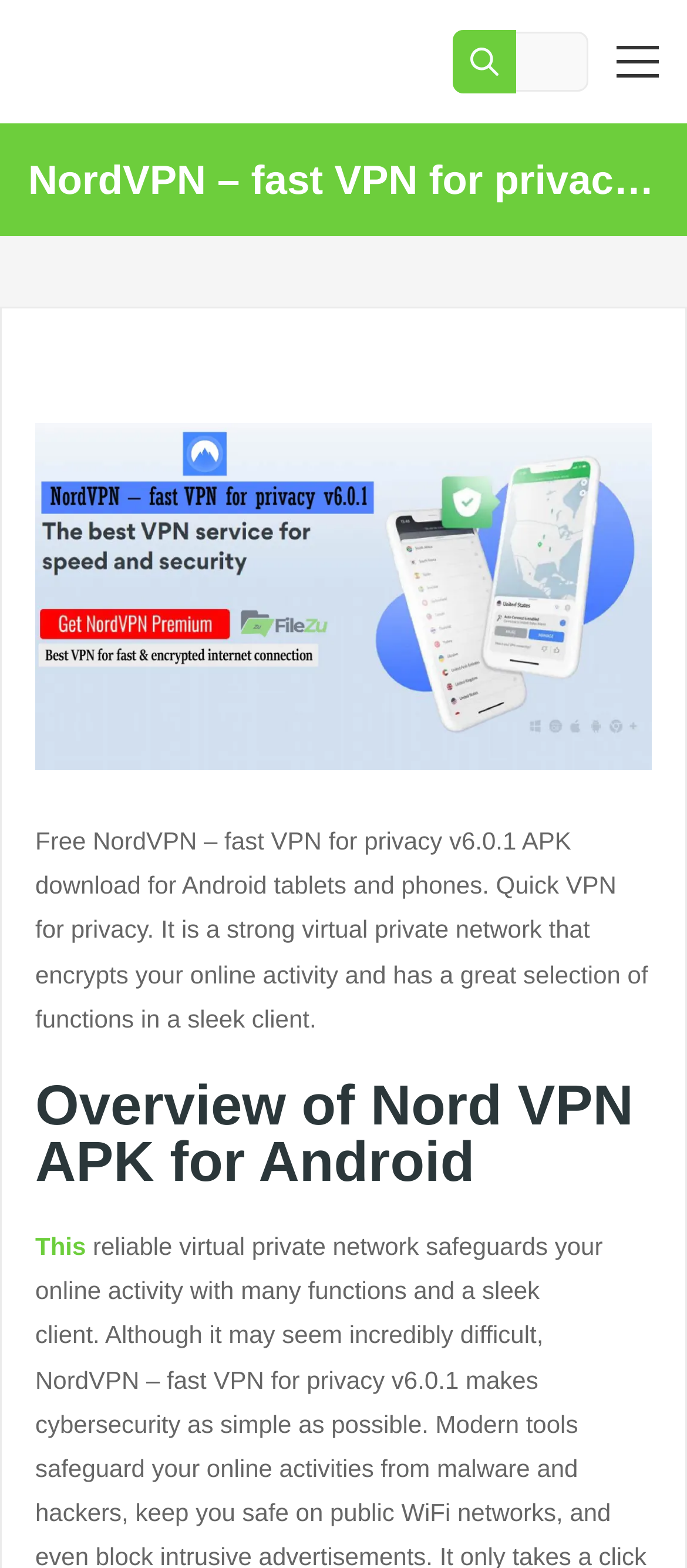Refer to the screenshot and give an in-depth answer to this question: What type of devices can use NordVPN?

The webpage specifically mentions that NordVPN can be downloaded for Android tablets and phones, indicating that these devices are compatible with the VPN service.